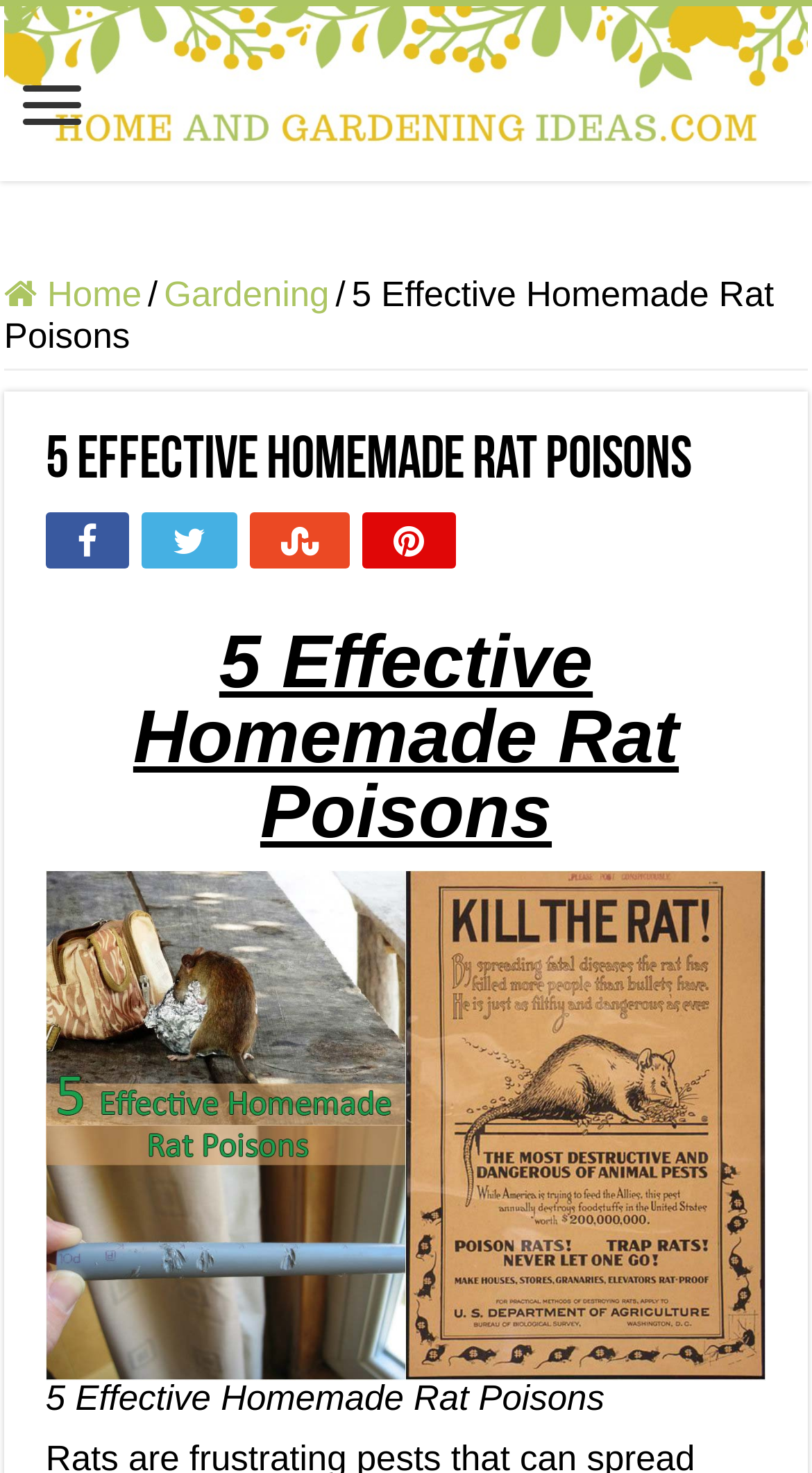Please examine the image and answer the question with a detailed explanation:
What is the category of the article?

I looked at the navigation links at the top of the page and saw 'Home' and 'Gardening' links. Since the article title is '5 Effective Homemade Rat Poisons', I inferred that the category of the article is 'Gardening'.